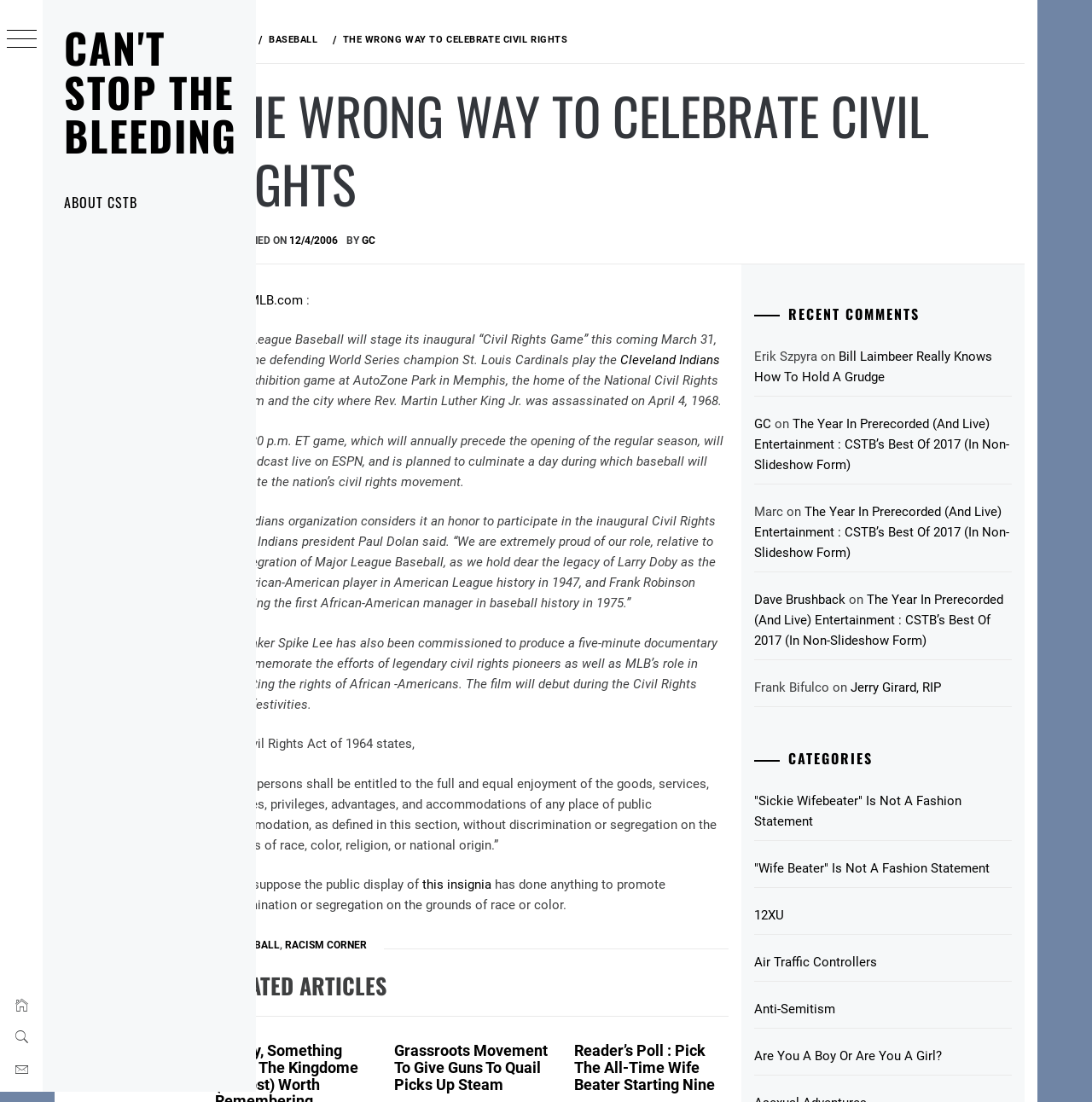What is the topic of the article?
From the image, respond using a single word or phrase.

Civil Rights Game